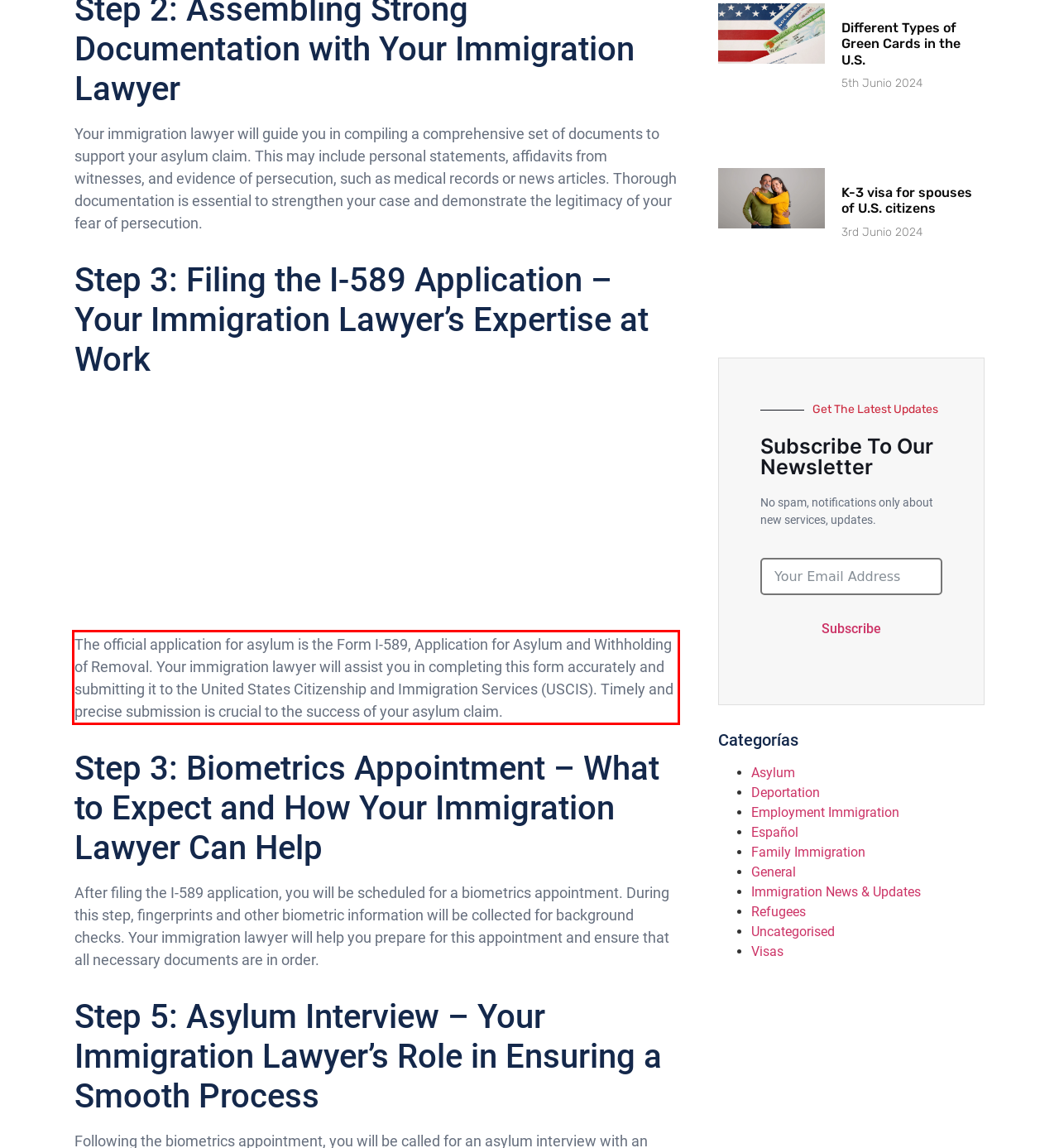Look at the screenshot of the webpage, locate the red rectangle bounding box, and generate the text content that it contains.

The official application for asylum is the Form I-589, Application for Asylum and Withholding of Removal. Your immigration lawyer will assist you in completing this form accurately and submitting it to the United States Citizenship and Immigration Services (USCIS). Timely and precise submission is crucial to the success of your asylum claim.